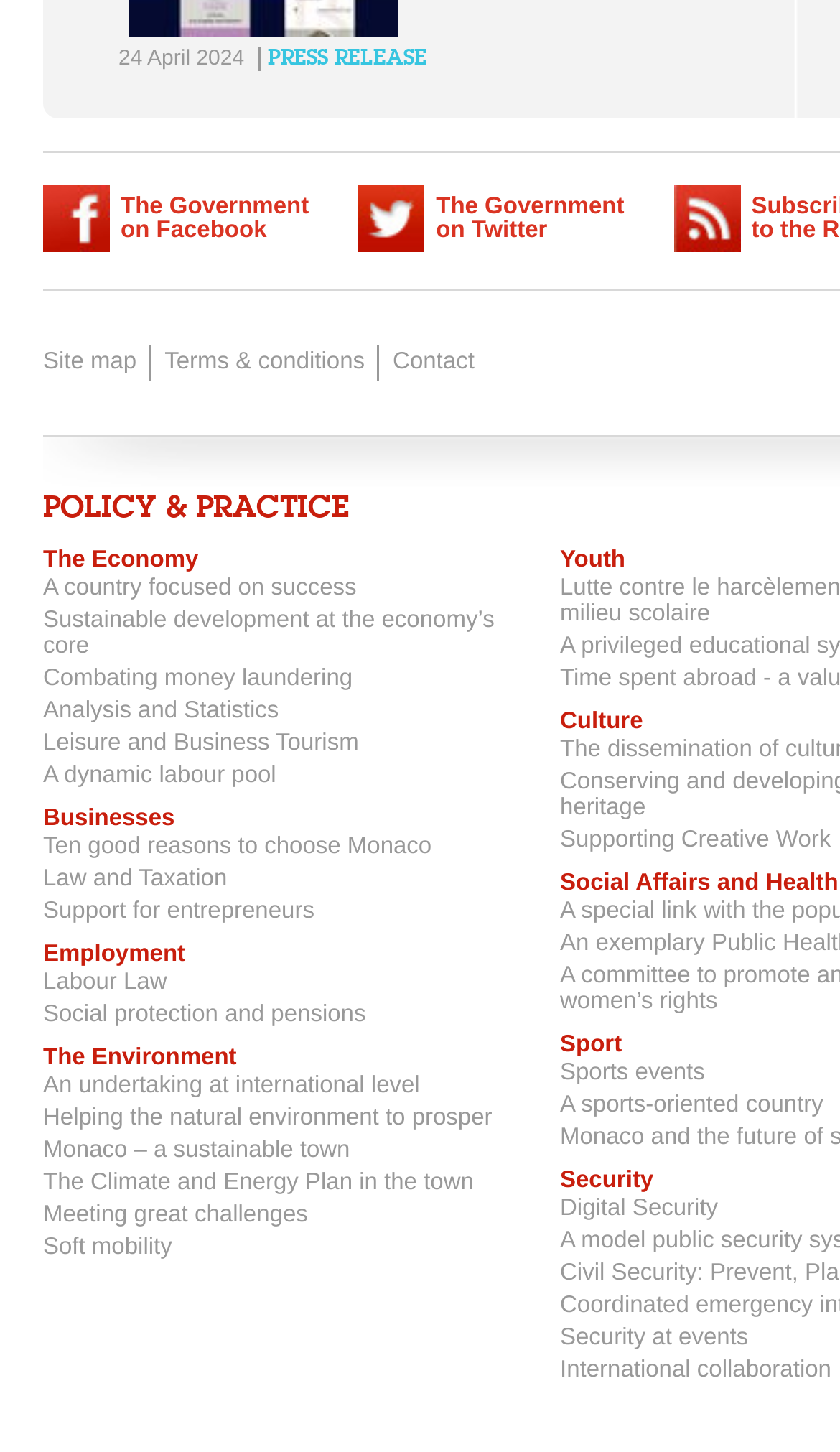Please provide the bounding box coordinate of the region that matches the element description: Culture. Coordinates should be in the format (top-left x, top-left y, bottom-right x, bottom-right y) and all values should be between 0 and 1.

[0.667, 0.488, 0.765, 0.505]